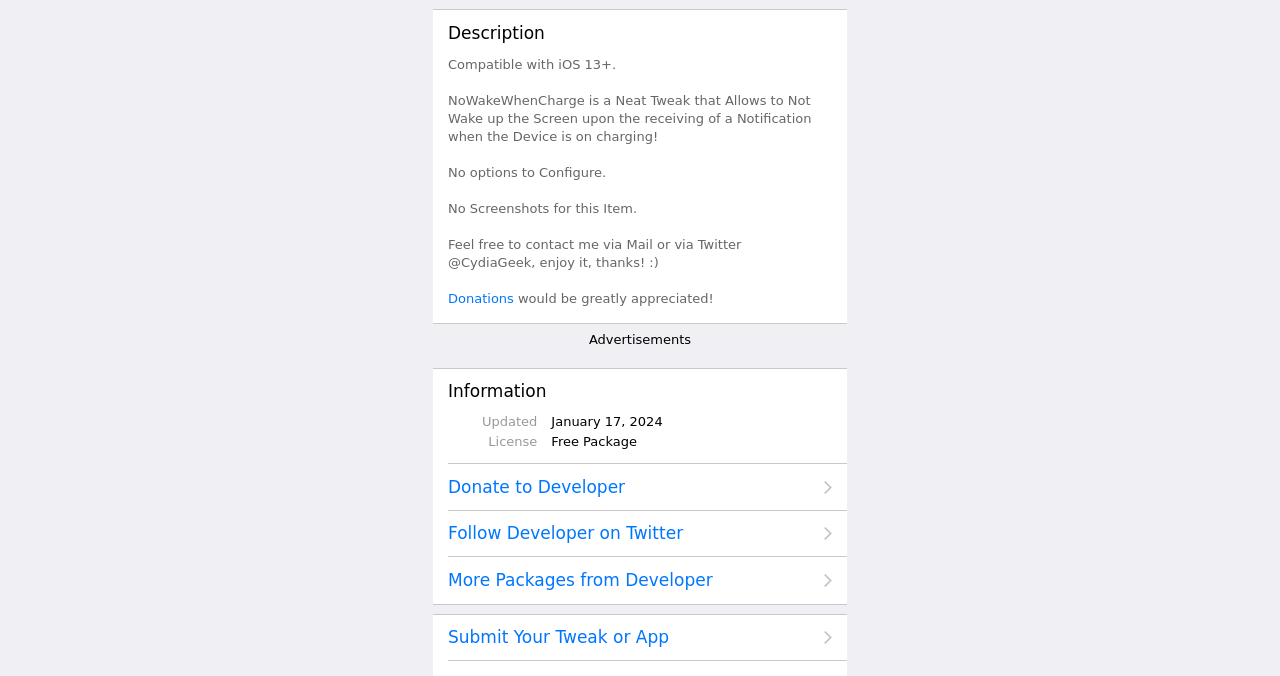What is the compatible iOS version for NoWakeWhenCharge?
Please provide a comprehensive answer based on the visual information in the image.

The compatible iOS version for NoWakeWhenCharge is mentioned in the second StaticText element, which is 'Compatible with iOS 13+.' This information is provided to let users know the minimum iOS version required to use the software.